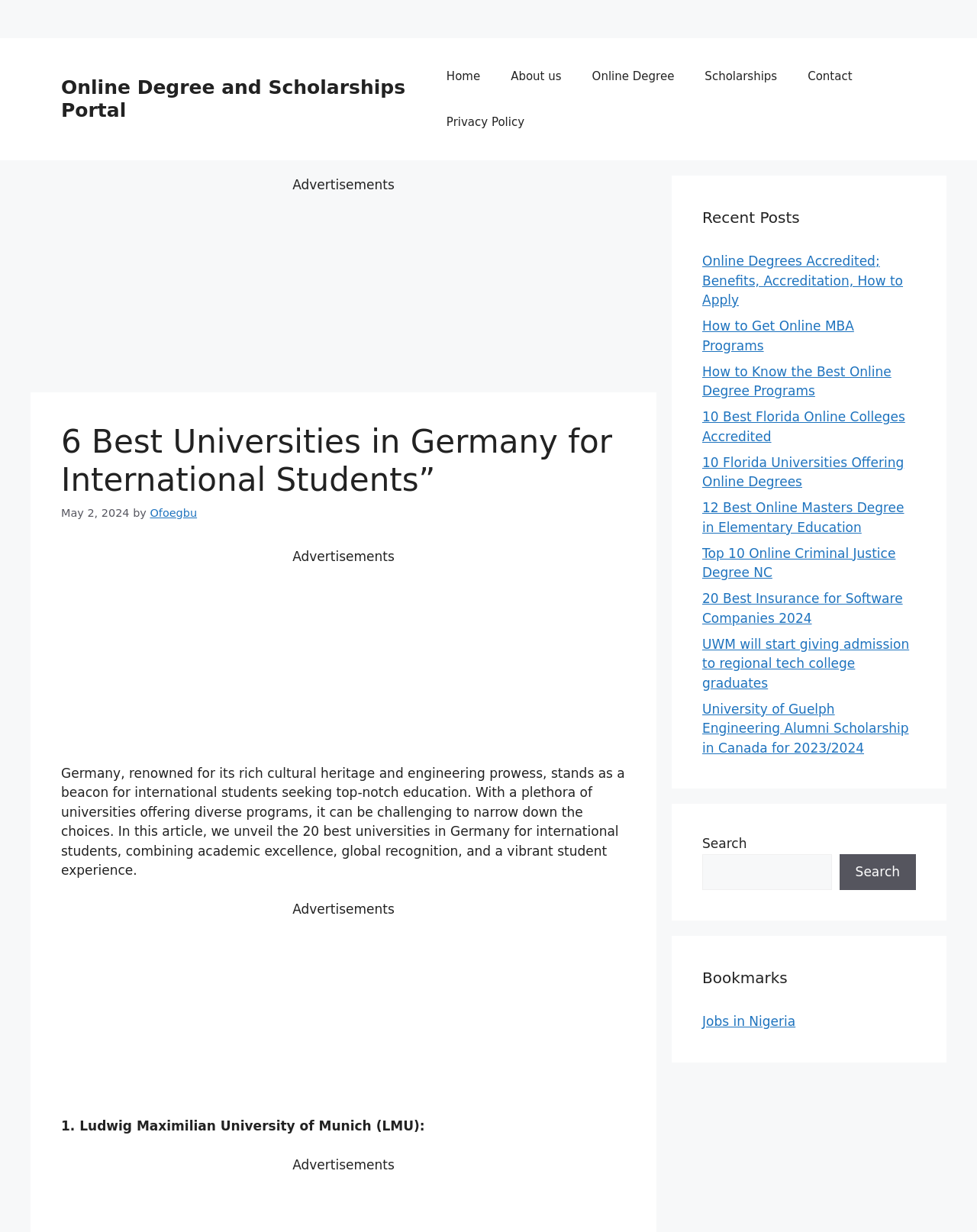Please identify the bounding box coordinates of the area I need to click to accomplish the following instruction: "Click on the 'Home' link".

[0.441, 0.043, 0.507, 0.081]